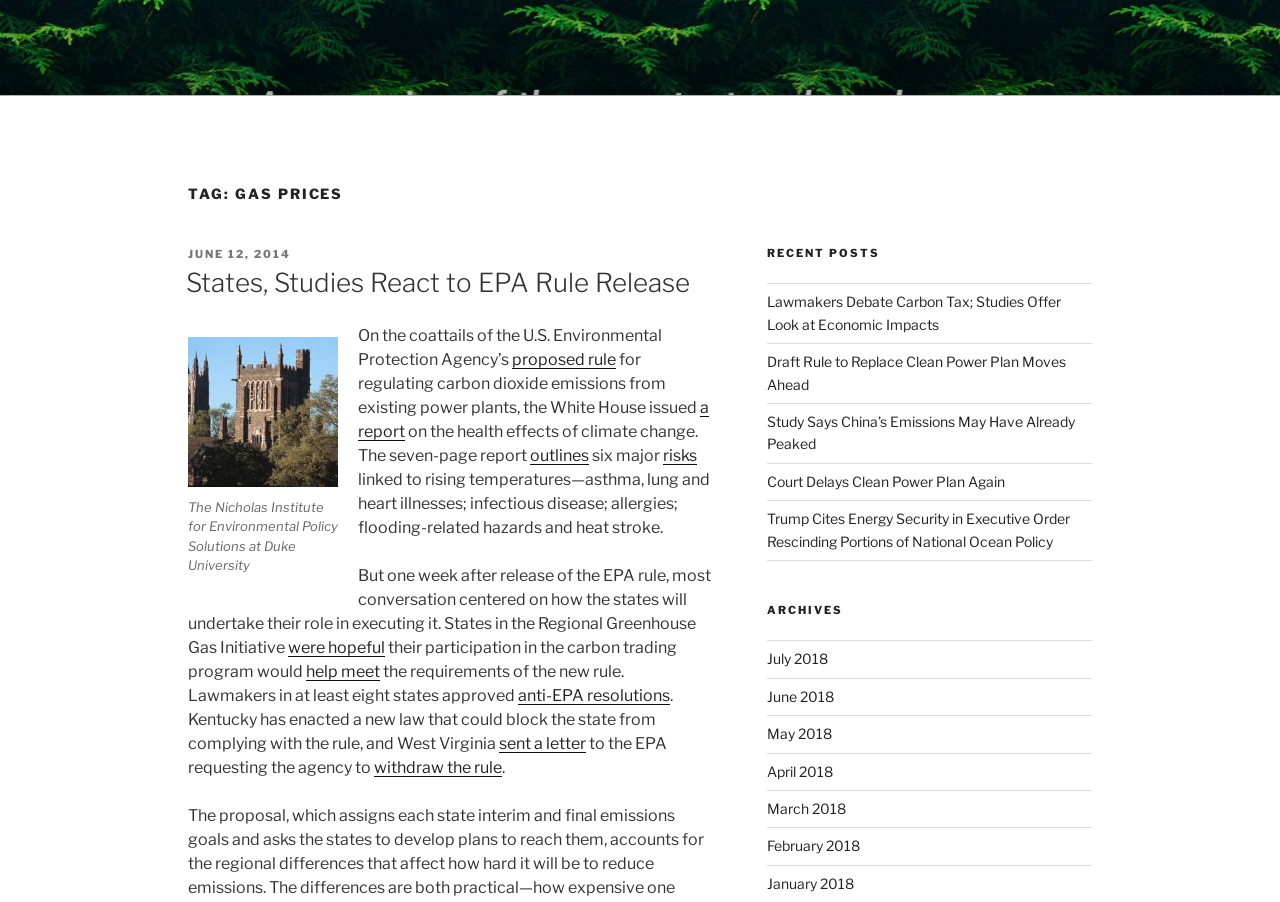Please locate the bounding box coordinates of the region I need to click to follow this instruction: "Browse the archives for July 2018".

[0.599, 0.721, 0.647, 0.74]